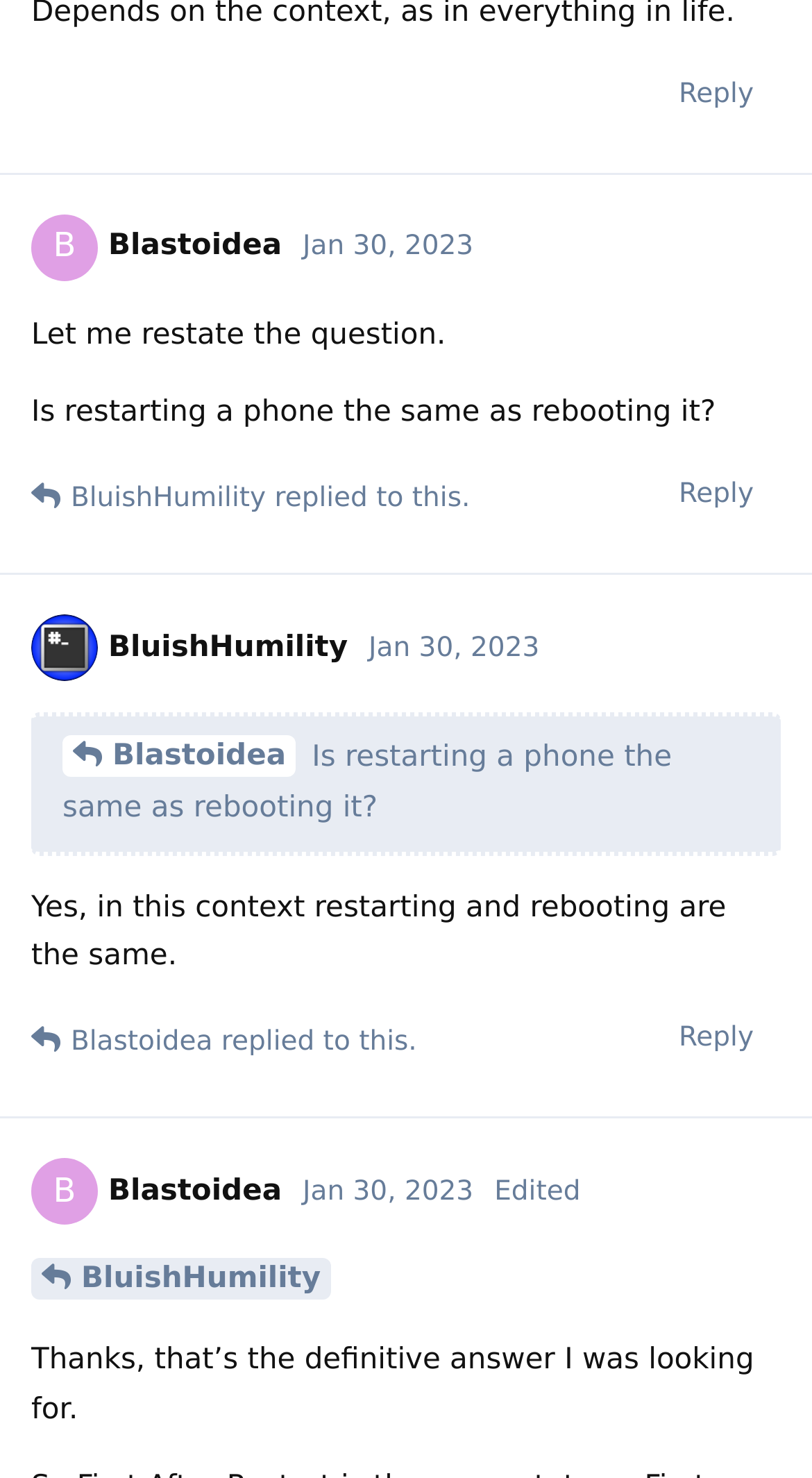Using a single word or phrase, answer the following question: 
How many users are involved in this conversation?

2